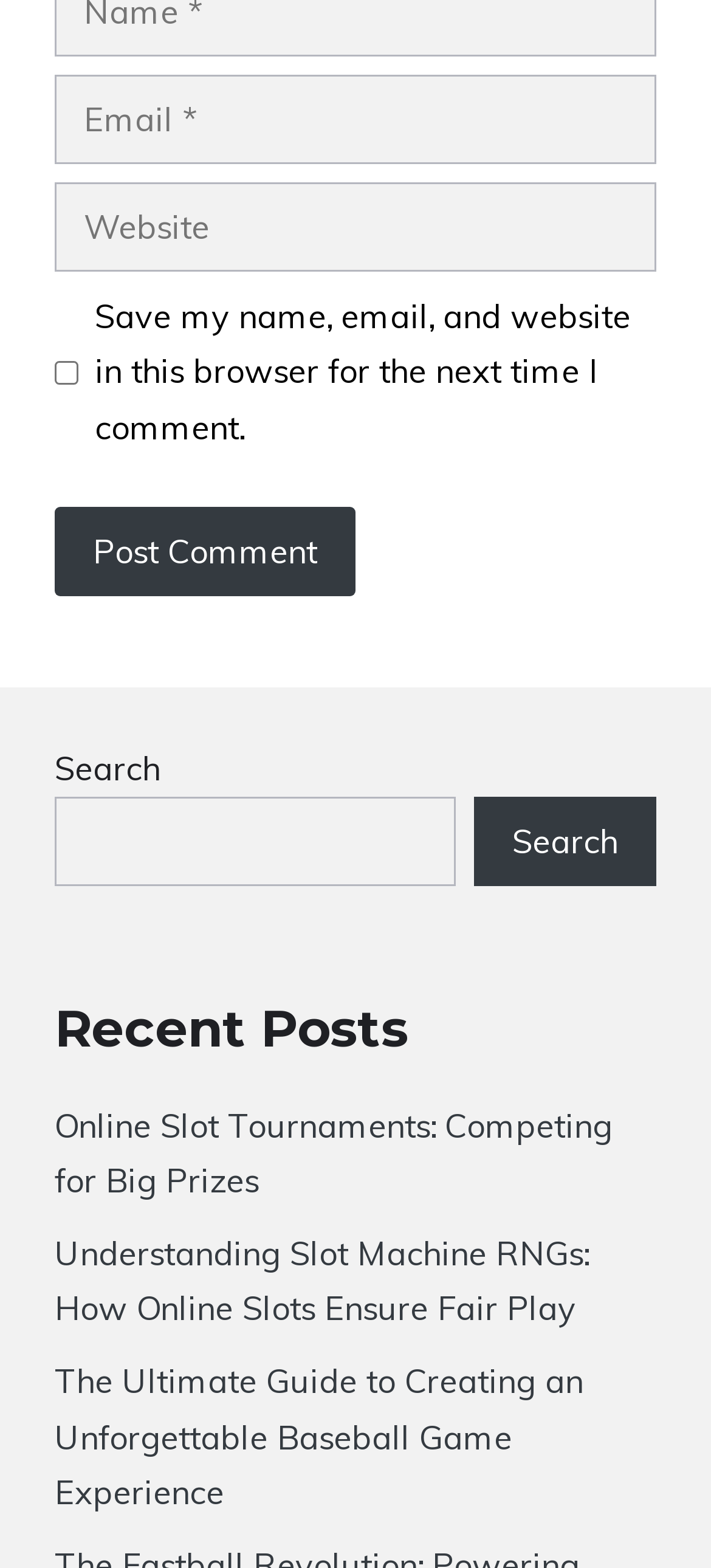Given the element description: "Search", predict the bounding box coordinates of this UI element. The coordinates must be four float numbers between 0 and 1, given as [left, top, right, bottom].

[0.667, 0.508, 0.923, 0.565]